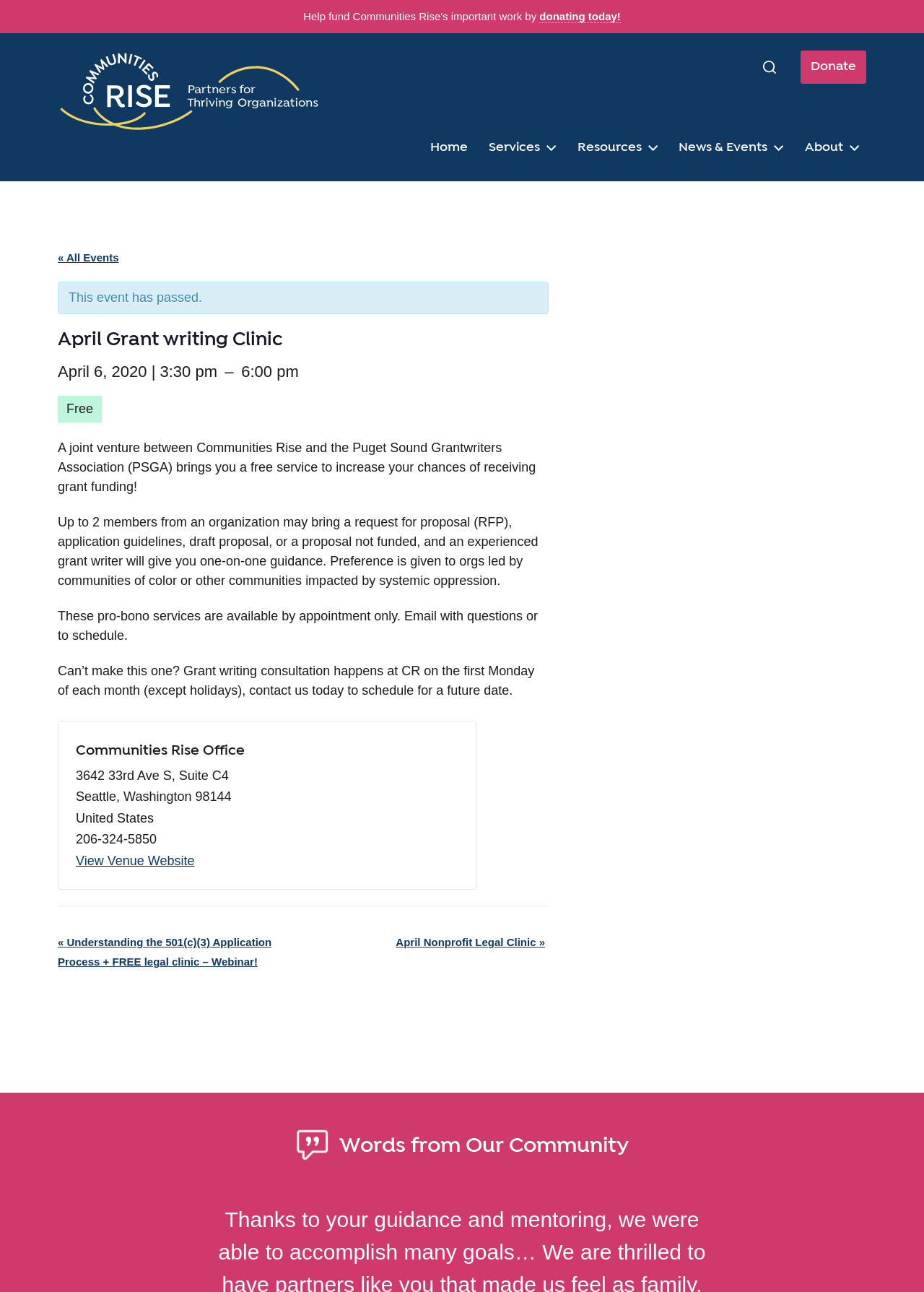How many members from an organization can bring a request for proposal?
Carefully analyze the image and provide a thorough answer to the question.

According to the event description, up to 2 members from an organization may bring a request for proposal (RFP), application guidelines, draft proposal, or a proposal not funded, and an experienced grant writer will give them one-on-one guidance.